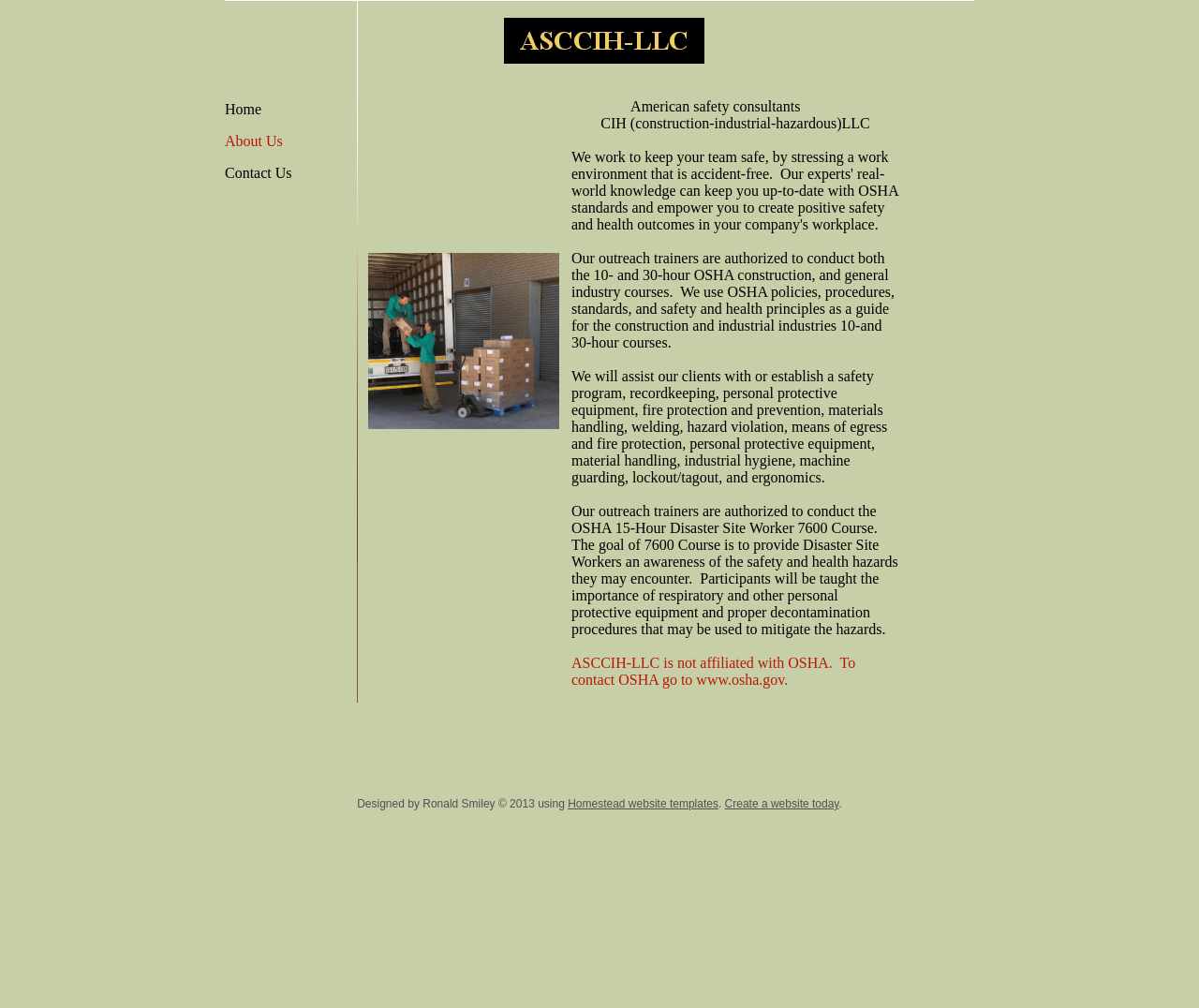What is the name of the company?
Please analyze the image and answer the question with as much detail as possible.

I found the company name by looking at the StaticText element with OCR text 'CIH (construction-industrial-hazardous)LLC' at coordinates [0.501, 0.114, 0.726, 0.13].